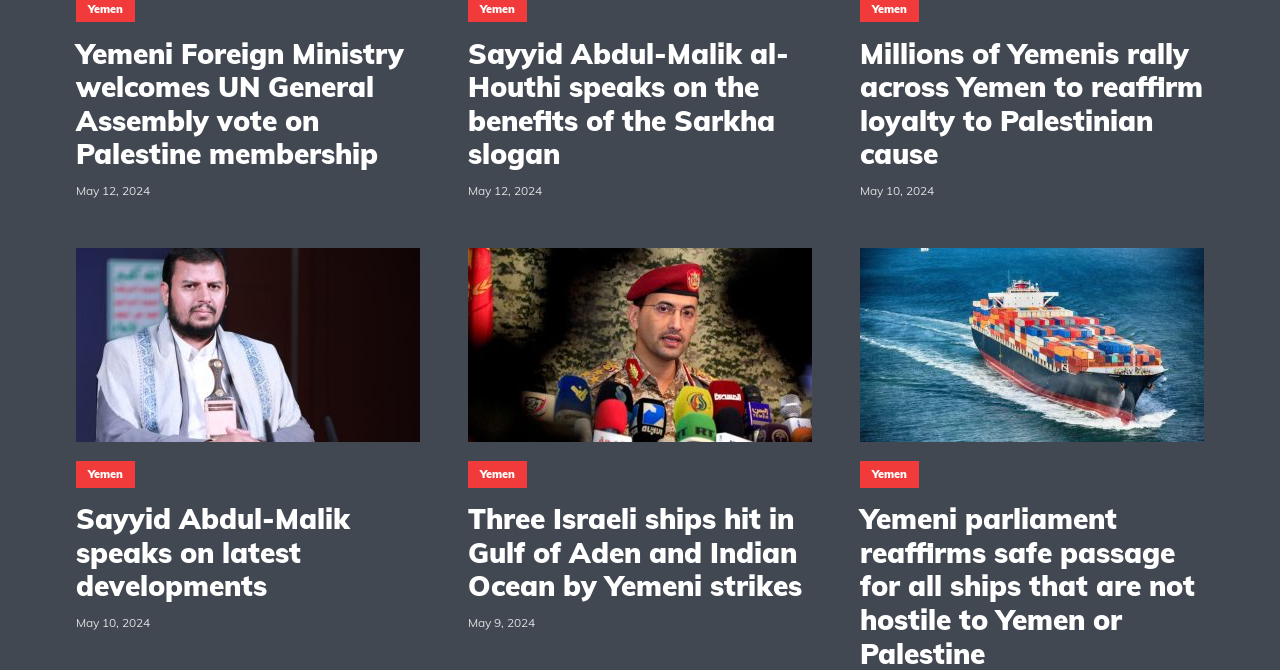Answer the question below using just one word or a short phrase: 
How many times does the word 'Yemen' appear on this webpage?

3